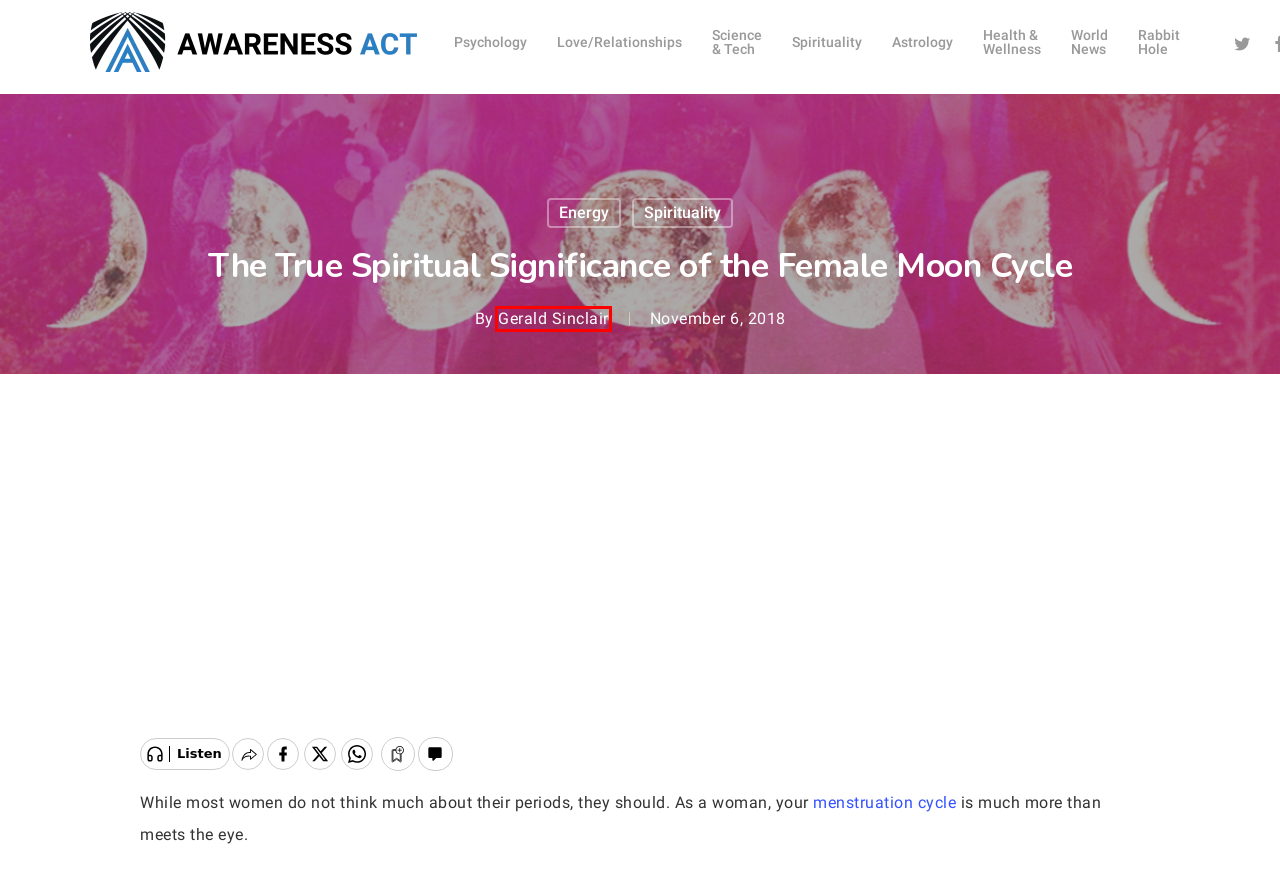Given a webpage screenshot featuring a red rectangle around a UI element, please determine the best description for the new webpage that appears after the element within the bounding box is clicked. The options are:
A. Psychology - Awareness Act
B. Energy - Awareness Act
C. Gerald Sinclair - Awareness Act
D. Spirituality - Awareness Act
E. Rabbit Hole - Awareness Act
F. Astrology - Awareness Act
G. World News - Awareness Act
H. Love/Relationships - Awareness Act

C